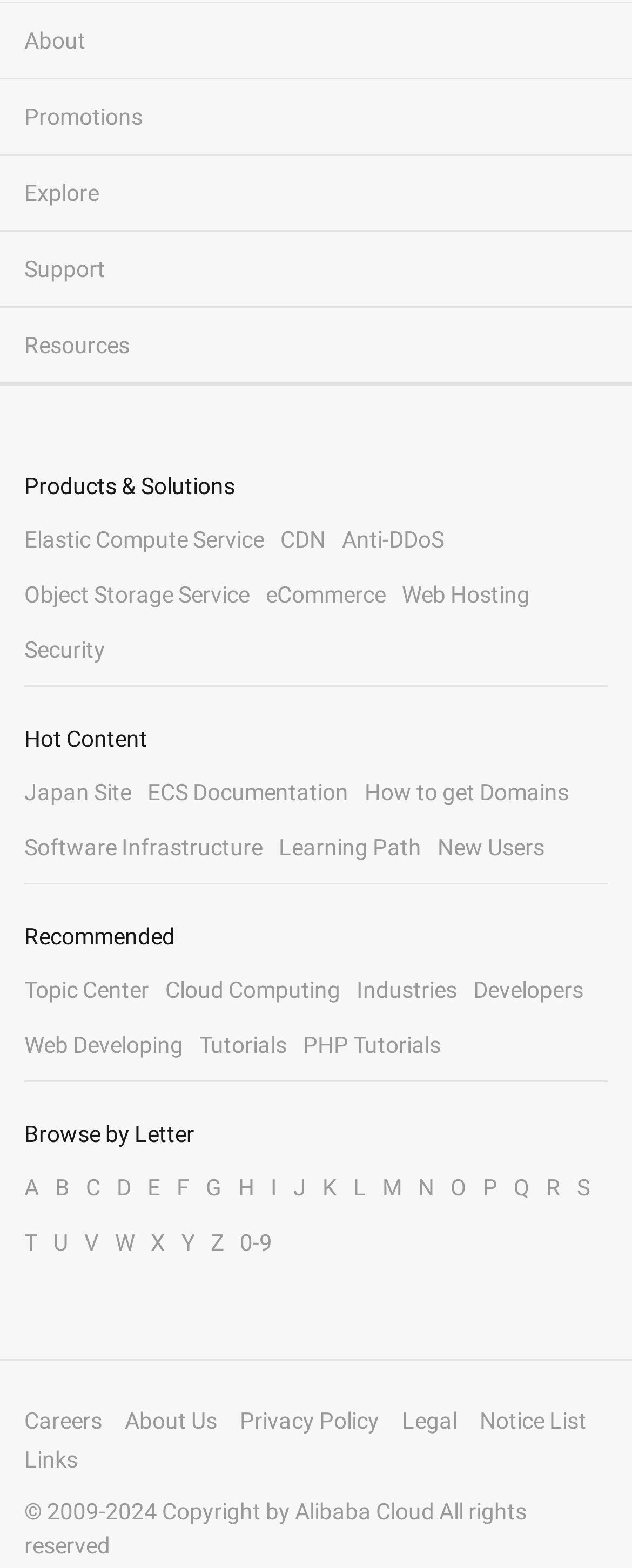Highlight the bounding box coordinates of the element you need to click to perform the following instruction: "Click on About."

[0.0, 0.002, 1.0, 0.049]